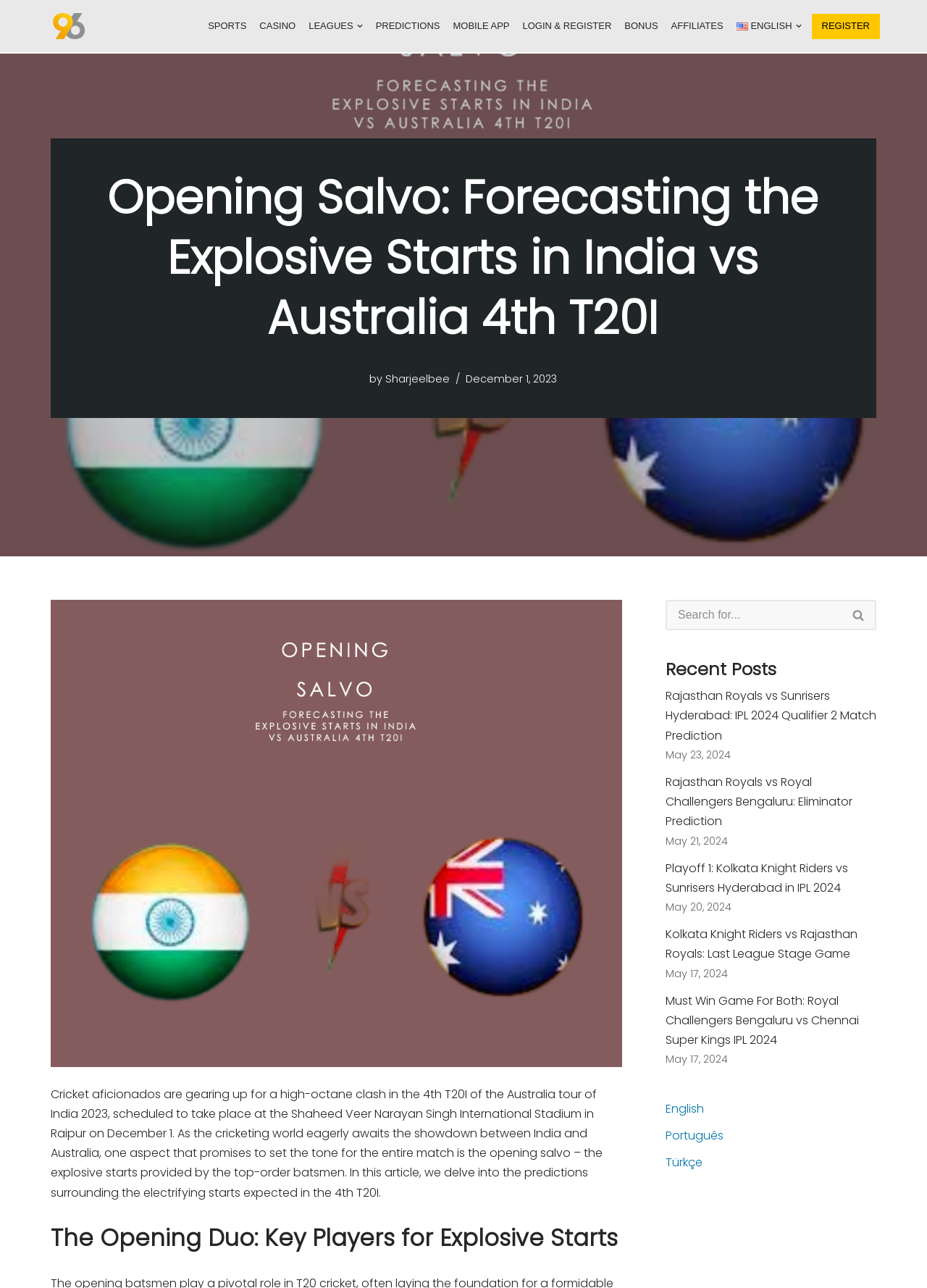Kindly determine the bounding box coordinates for the area that needs to be clicked to execute this instruction: "Read the article by Sharjeelbee".

[0.415, 0.289, 0.485, 0.3]